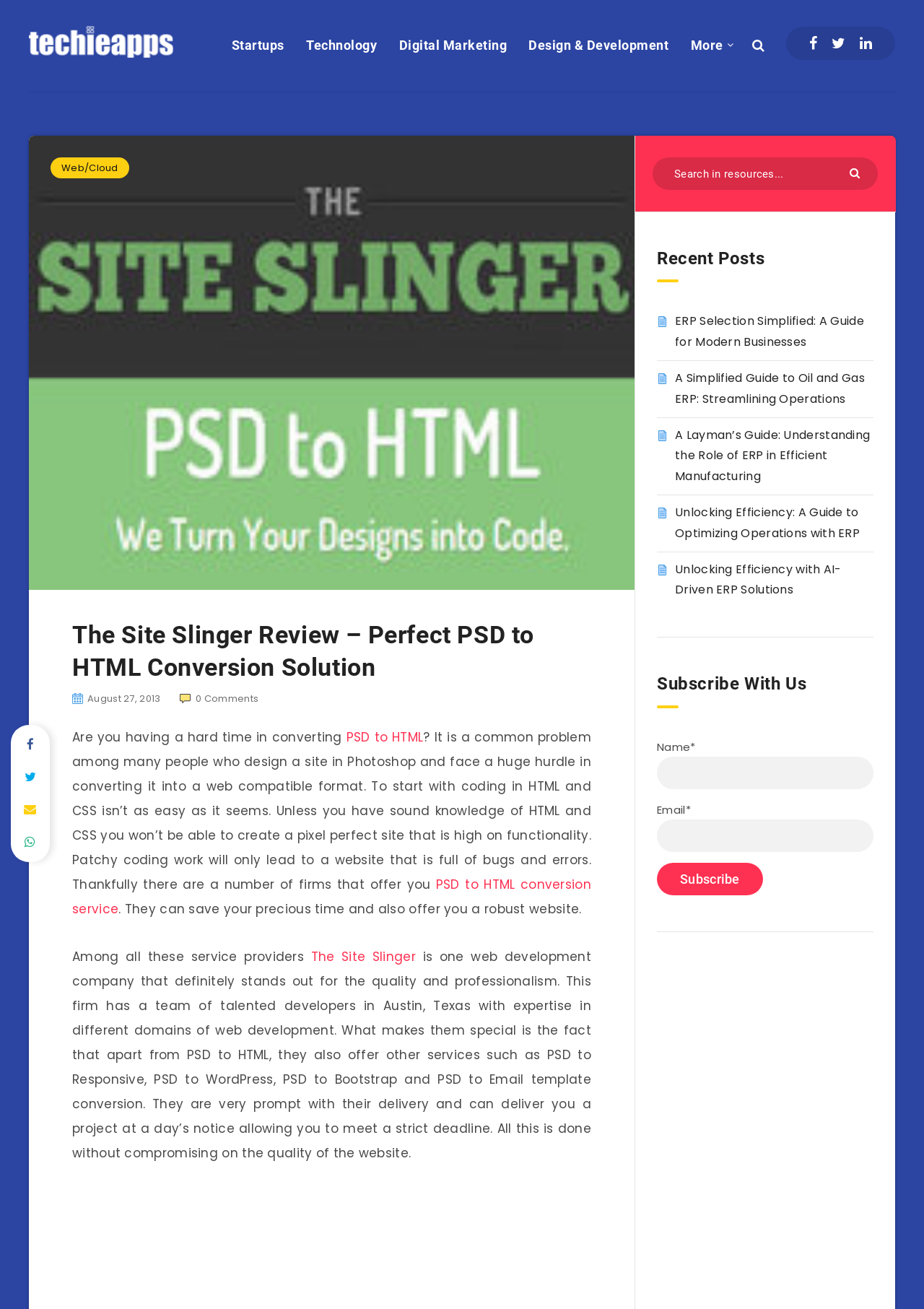Identify the headline of the webpage and generate its text content.

The Site Slinger Review – Perfect PSD to HTML Conversion Solution